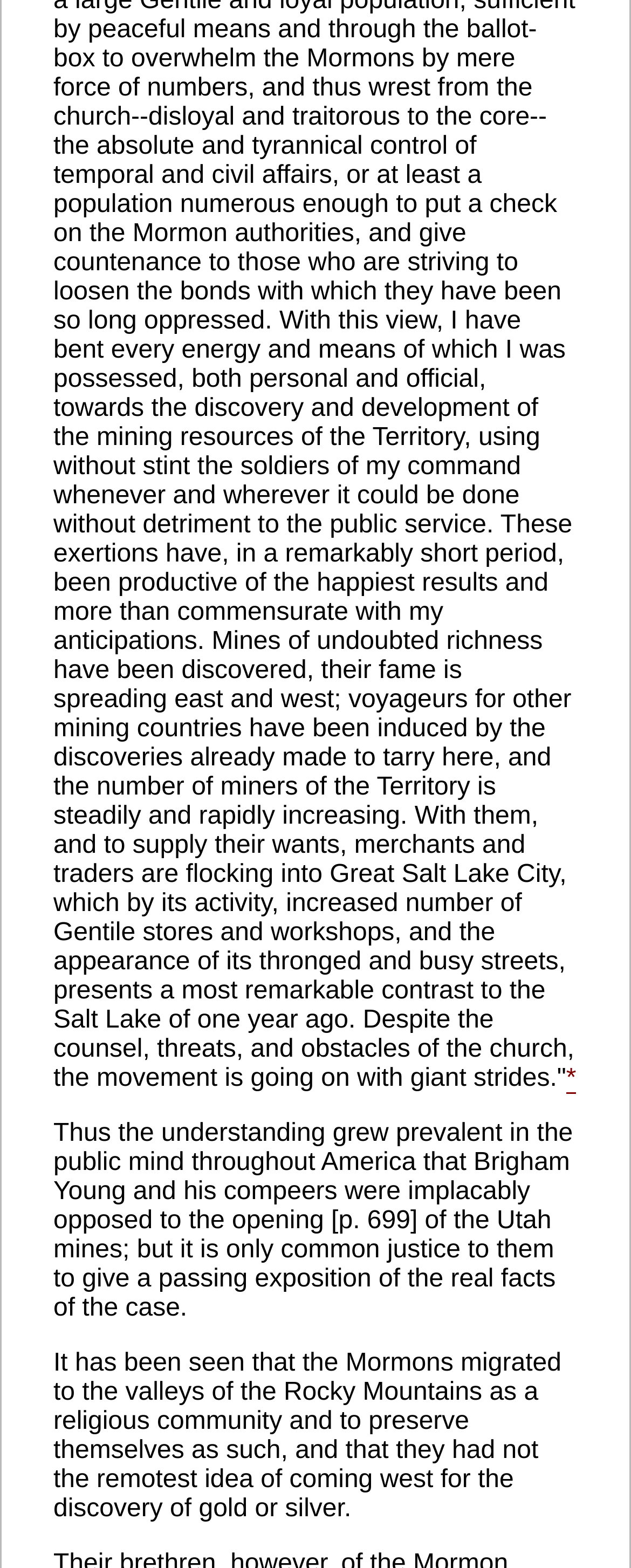Using the element description: "*", determine the bounding box coordinates for the specified UI element. The coordinates should be four float numbers between 0 and 1, [left, top, right, bottom].

[0.897, 0.679, 0.913, 0.697]